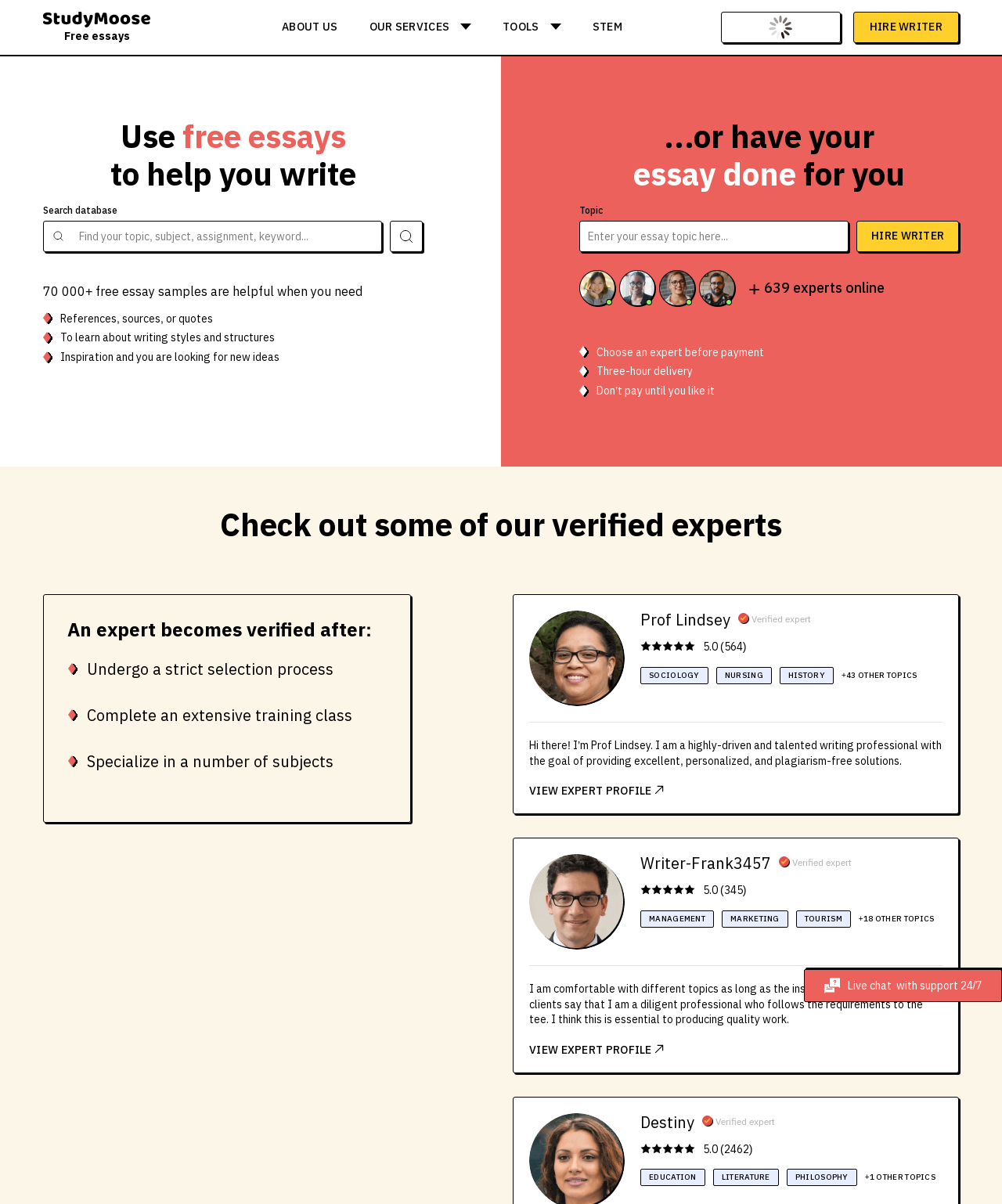Respond concisely with one word or phrase to the following query:
How many experts are online?

639